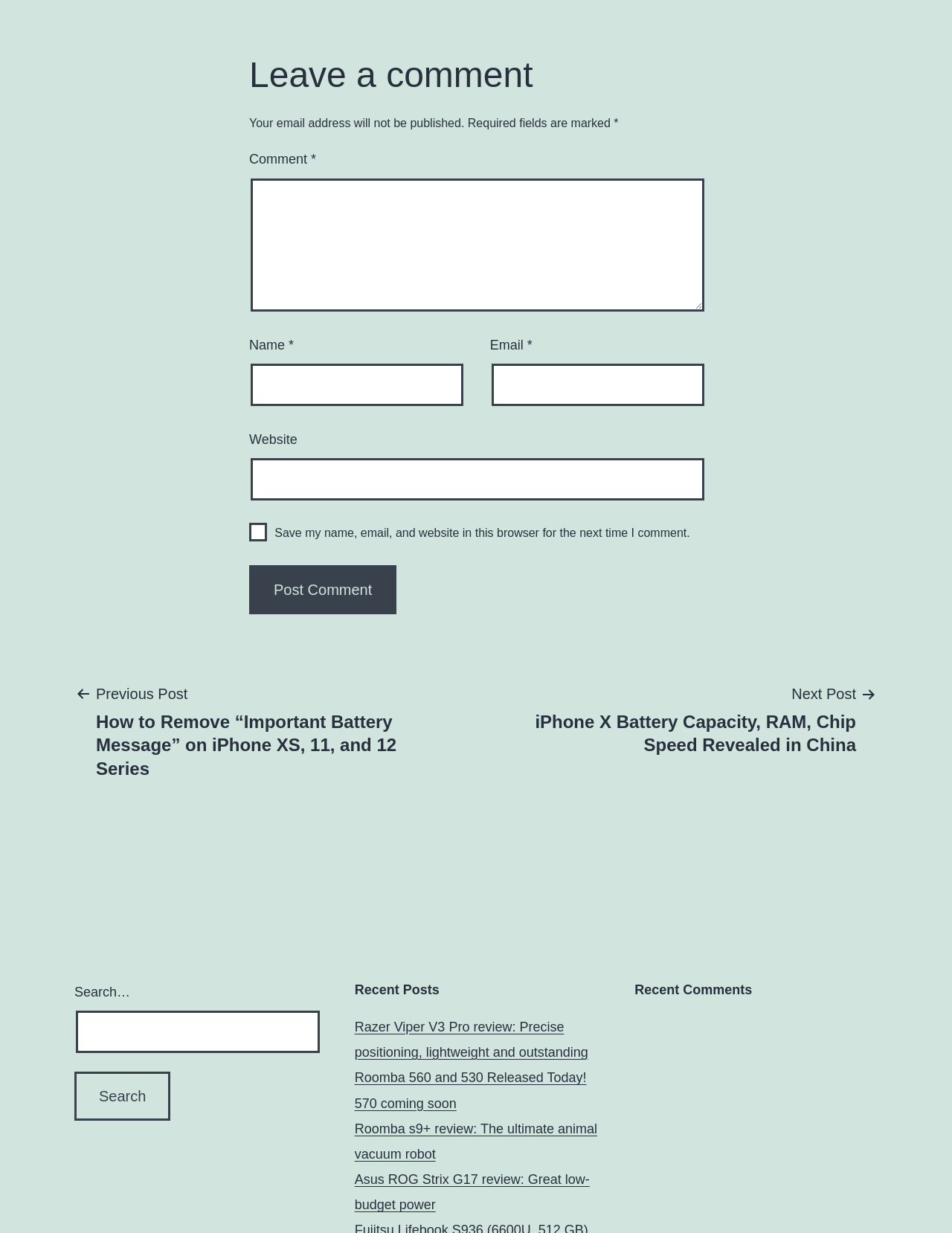From the image, can you give a detailed response to the question below:
What is the search function for?

The search function is used to search for content within the website. It is located at the bottom of the page and allows users to input a search query to find relevant articles or posts.